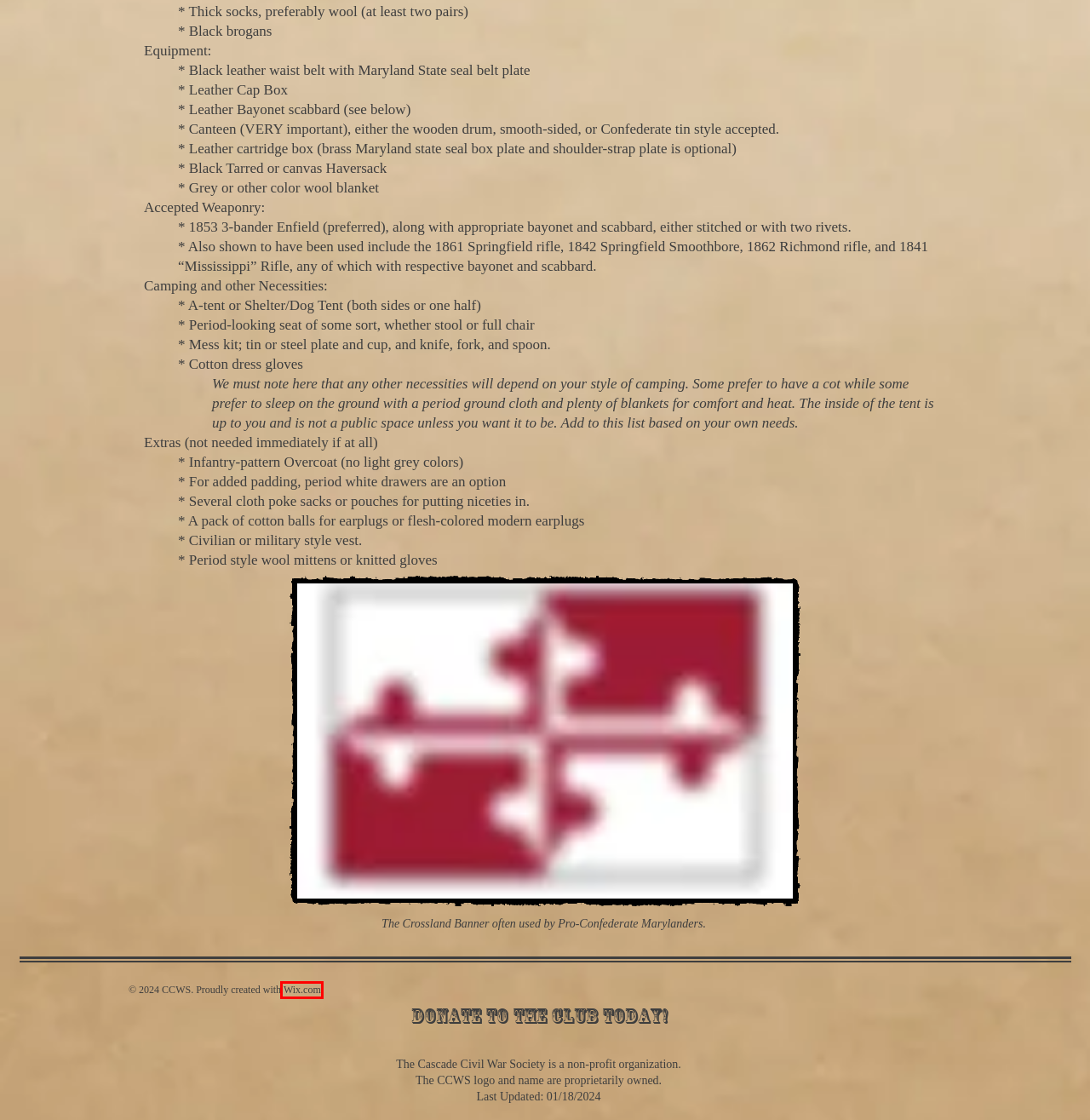Look at the screenshot of a webpage where a red bounding box surrounds a UI element. Your task is to select the best-matching webpage description for the new webpage after you click the element within the bounding box. The available options are:
A. Website Builder - Create a Free Website Today | Wix.com
B. Tintype Albums | ccws
C. Event Calendar
D. Documents | ccws
E. Contact Us | ccws
F. About Us | ccws
G. Links
H. Reenacting the Civil War

A